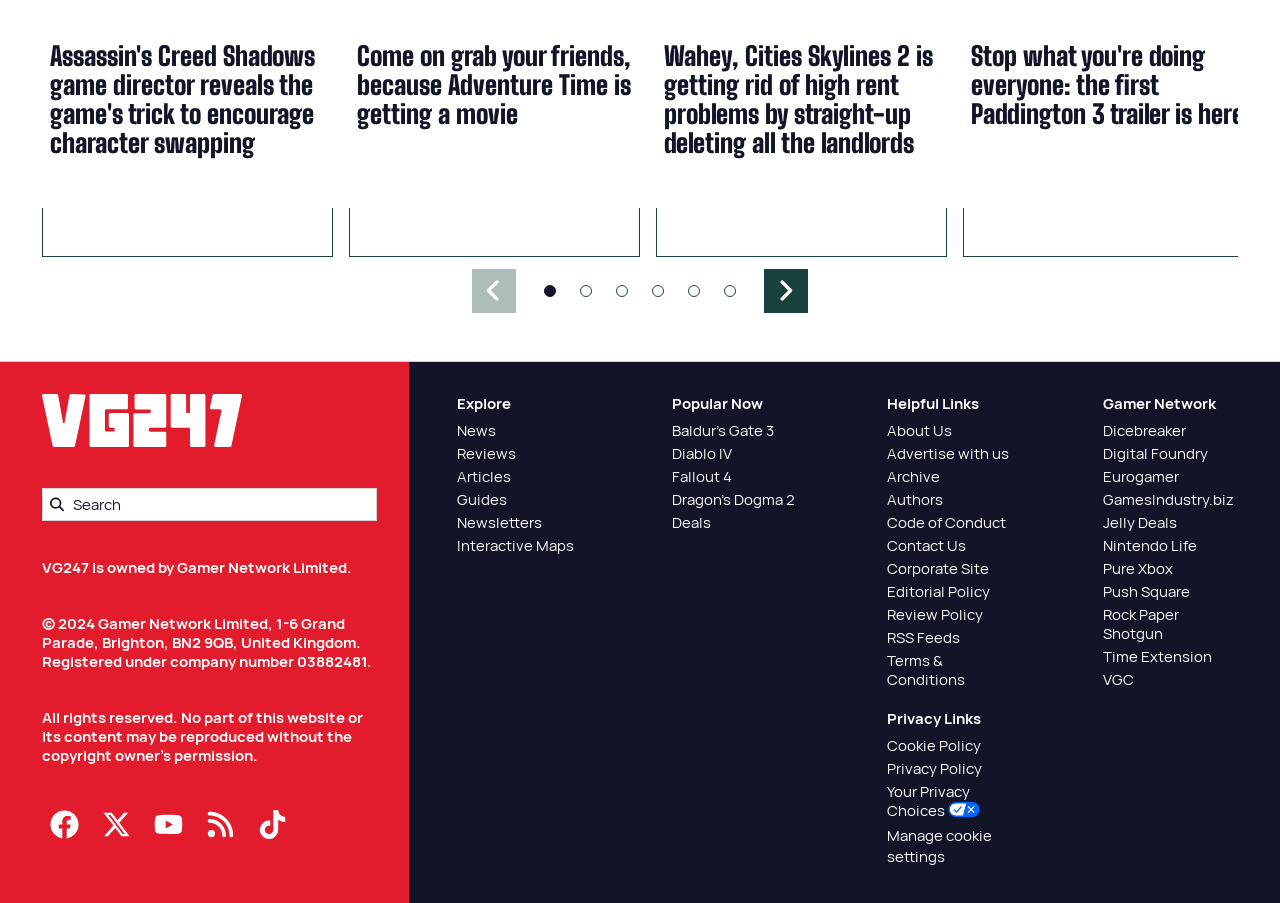Answer the following in one word or a short phrase: 
What is the name of the website?

VG247